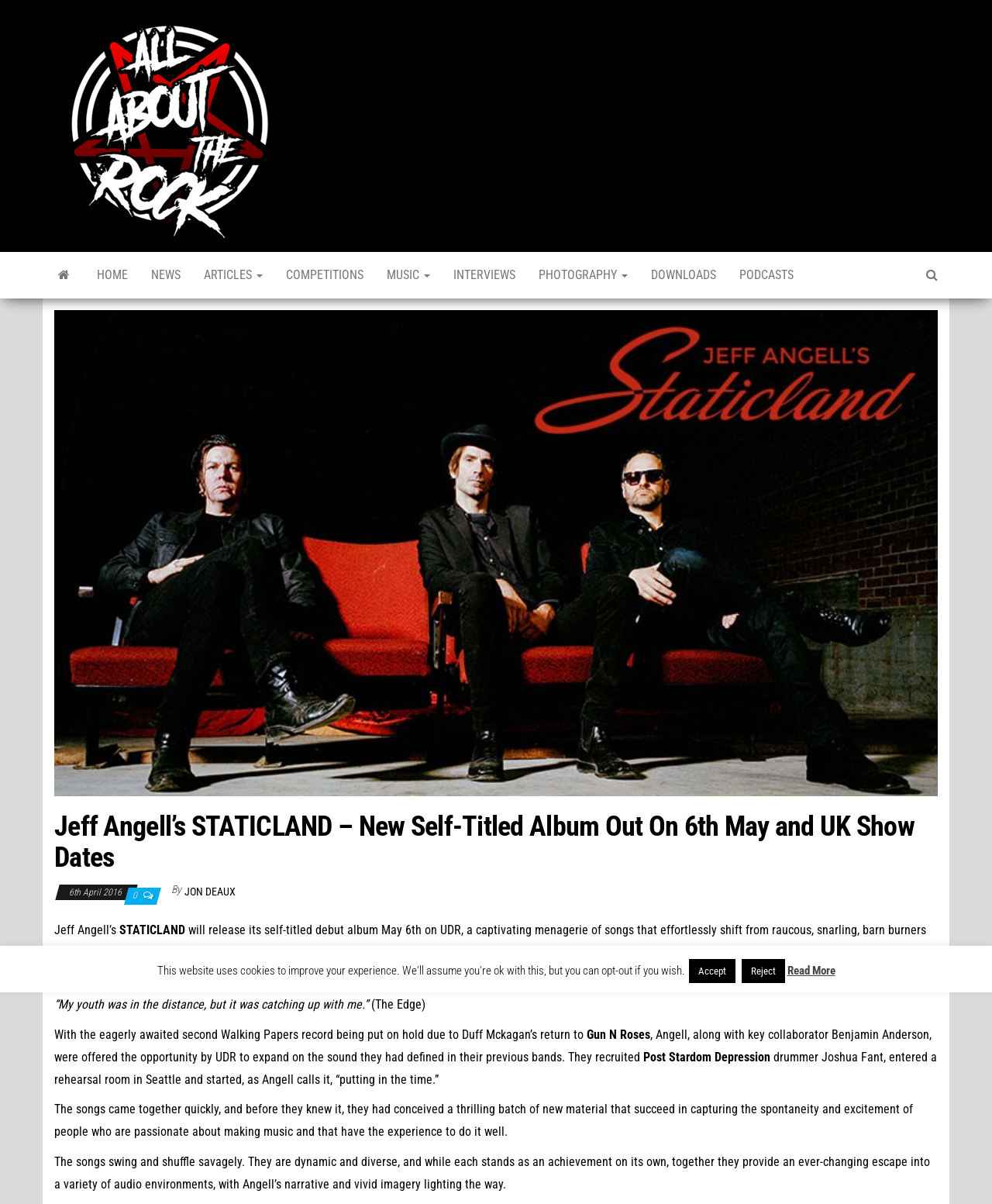Answer the question below using just one word or a short phrase: 
What is the name of the band that Duff Mckagan returned to?

Gun N Roses